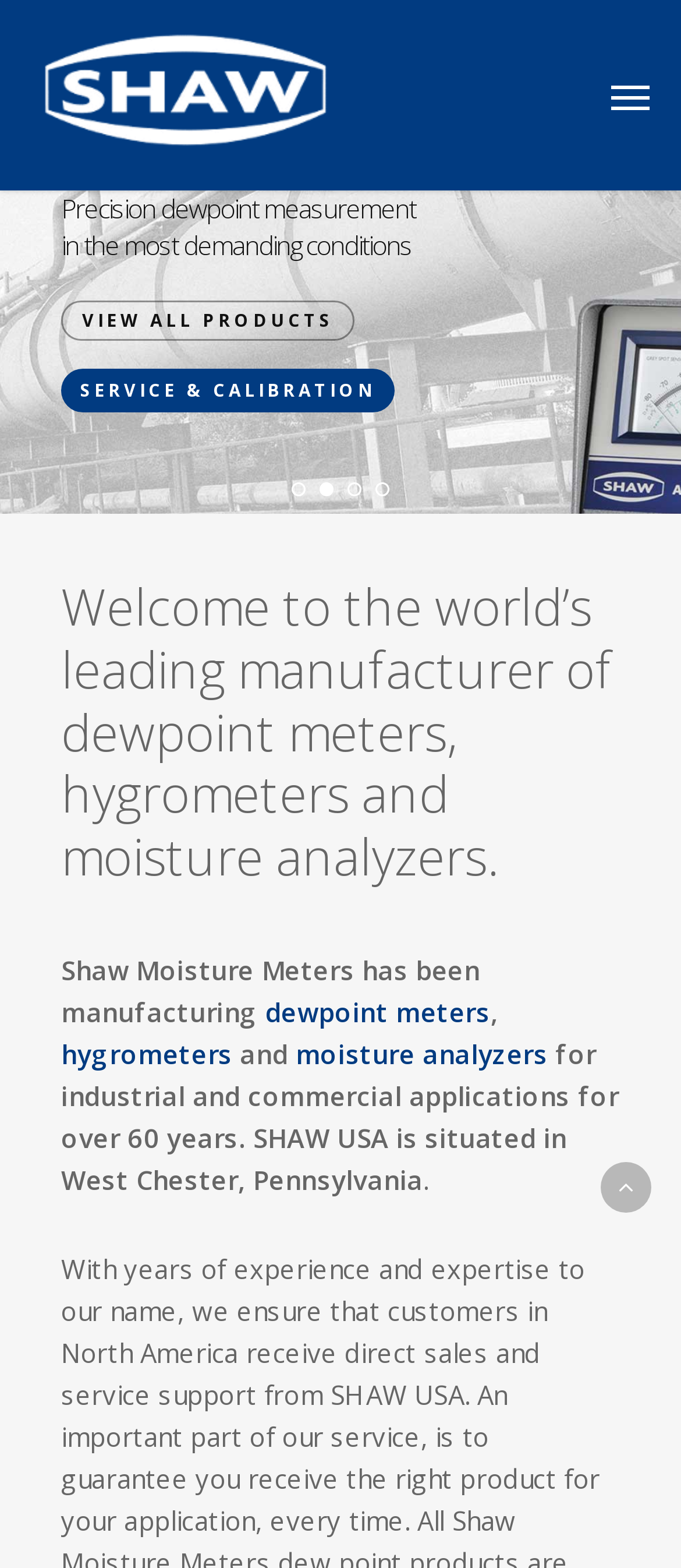Find the bounding box of the web element that fits this description: "moisture analyzers".

[0.434, 0.661, 0.805, 0.683]